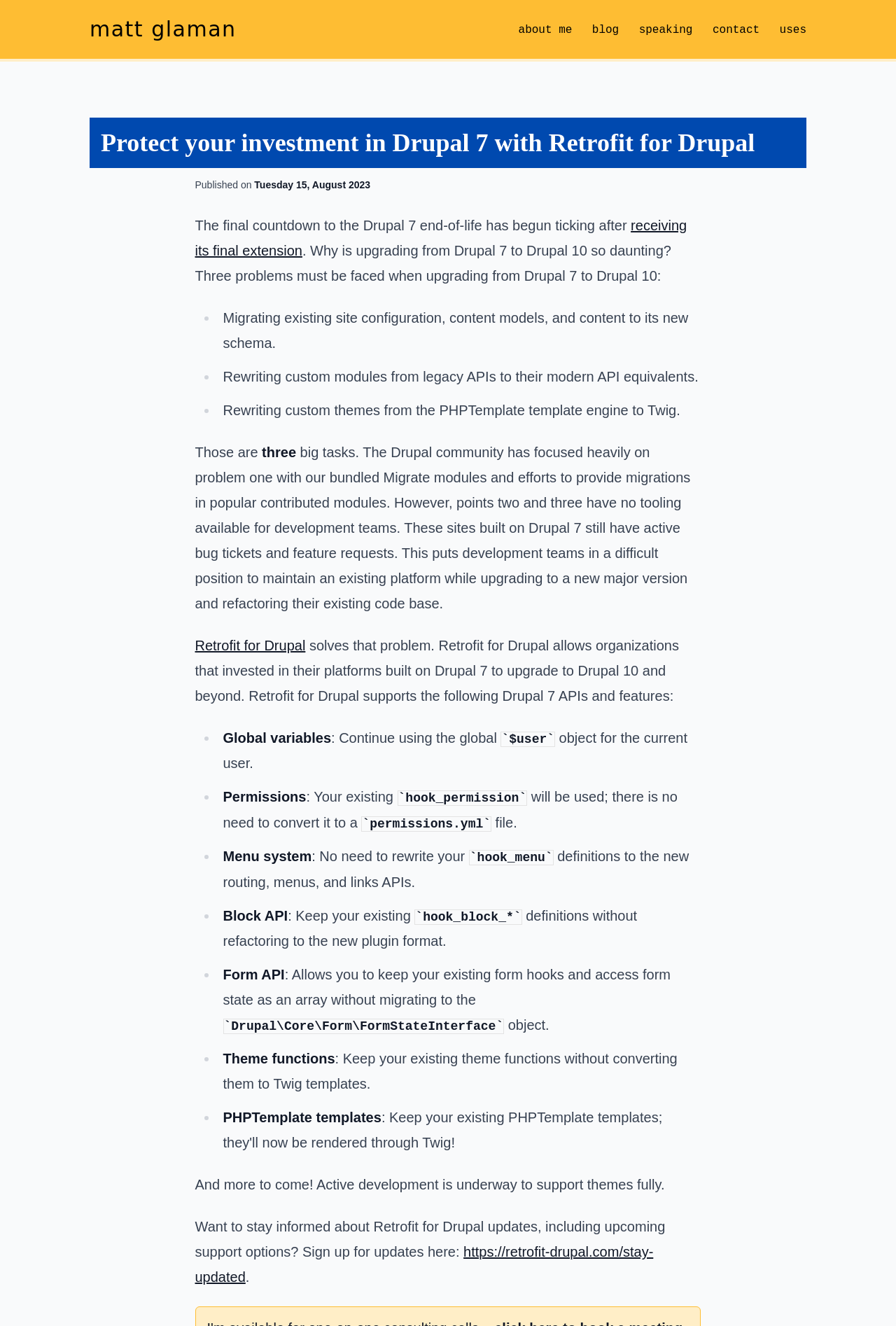Generate a comprehensive description of the webpage.

This webpage is about Retrofit for Drupal, a solution that helps organizations upgrade from Drupal 7 to Drupal 10 and beyond. At the top of the page, there is a navigation menu with links to "Skip to main content", "About me", "Blog", "Speaking", "Contact", and "Uses". Below the navigation menu, there is a heading that reads "Protect your investment in Drupal 7 with Retrofit for Drupal". 

To the right of the heading, there is a footer section that displays the publication date and time, "Tuesday, August 15, 2023 - 10:31". The main content of the page starts with a paragraph that discusses the final countdown to the Drupal 7 end-of-life and the challenges of upgrading to Drupal 10. 

Below this paragraph, there is a list of three problems that must be faced when upgrading from Drupal 7 to Drupal 10, including migrating existing site configuration, rewriting custom modules, and rewriting custom themes. 

The page then introduces Retrofit for Drupal as a solution that solves these problems. It explains that Retrofit for Drupal supports various Drupal 7 APIs and features, including global variables, permissions, menu systems, block APIs, form APIs, and theme functions. 

Each of these features is listed with a bullet point, and there is a brief description of how Retrofit for Drupal supports them. At the bottom of the page, there is a call to action to sign up for updates on Retrofit for Drupal, including upcoming support options.